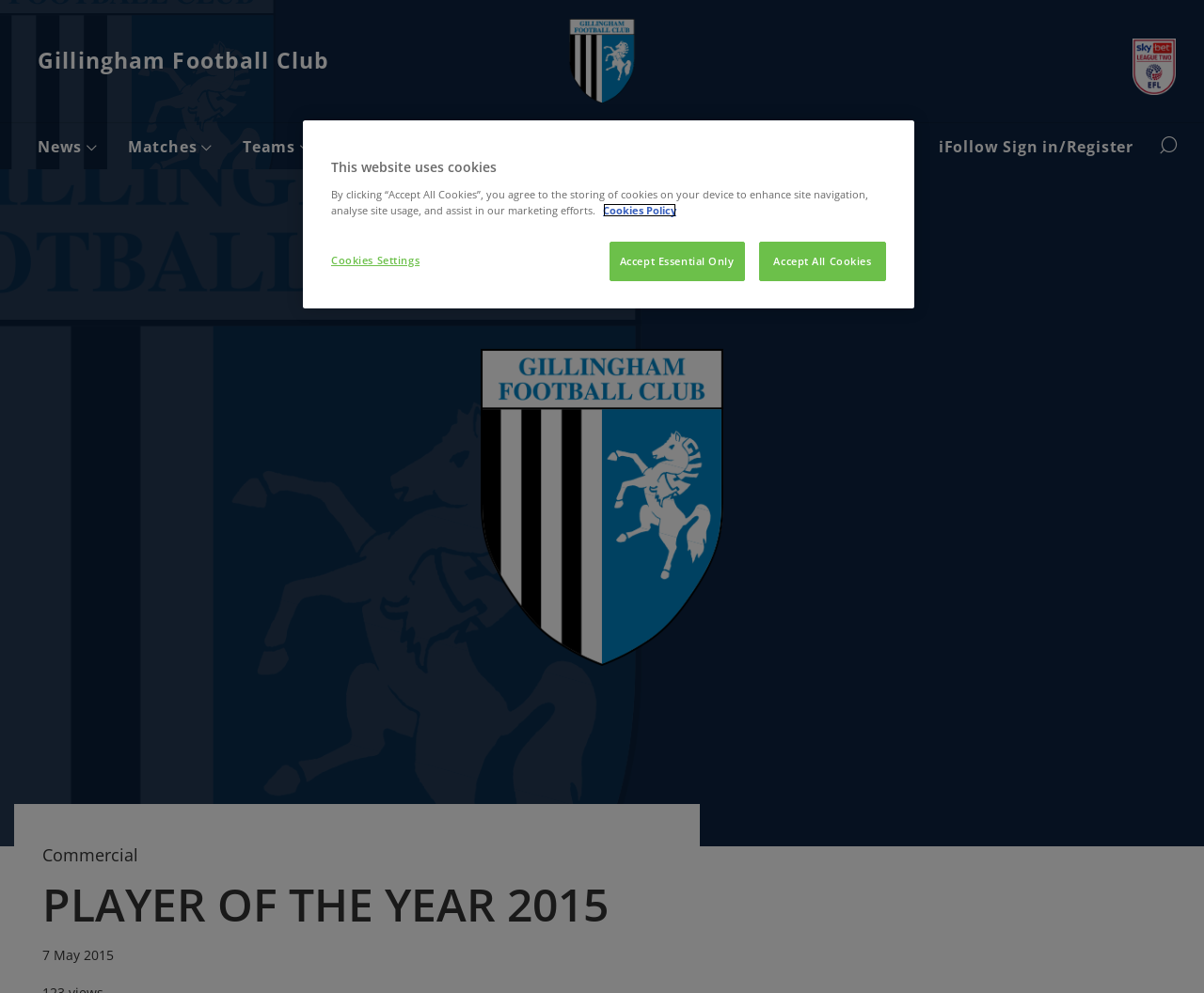Please identify the bounding box coordinates of the element's region that should be clicked to execute the following instruction: "Click the Gillingham Football Club badge". The bounding box coordinates must be four float numbers between 0 and 1, i.e., [left, top, right, bottom].

[0.465, 0.019, 0.535, 0.104]